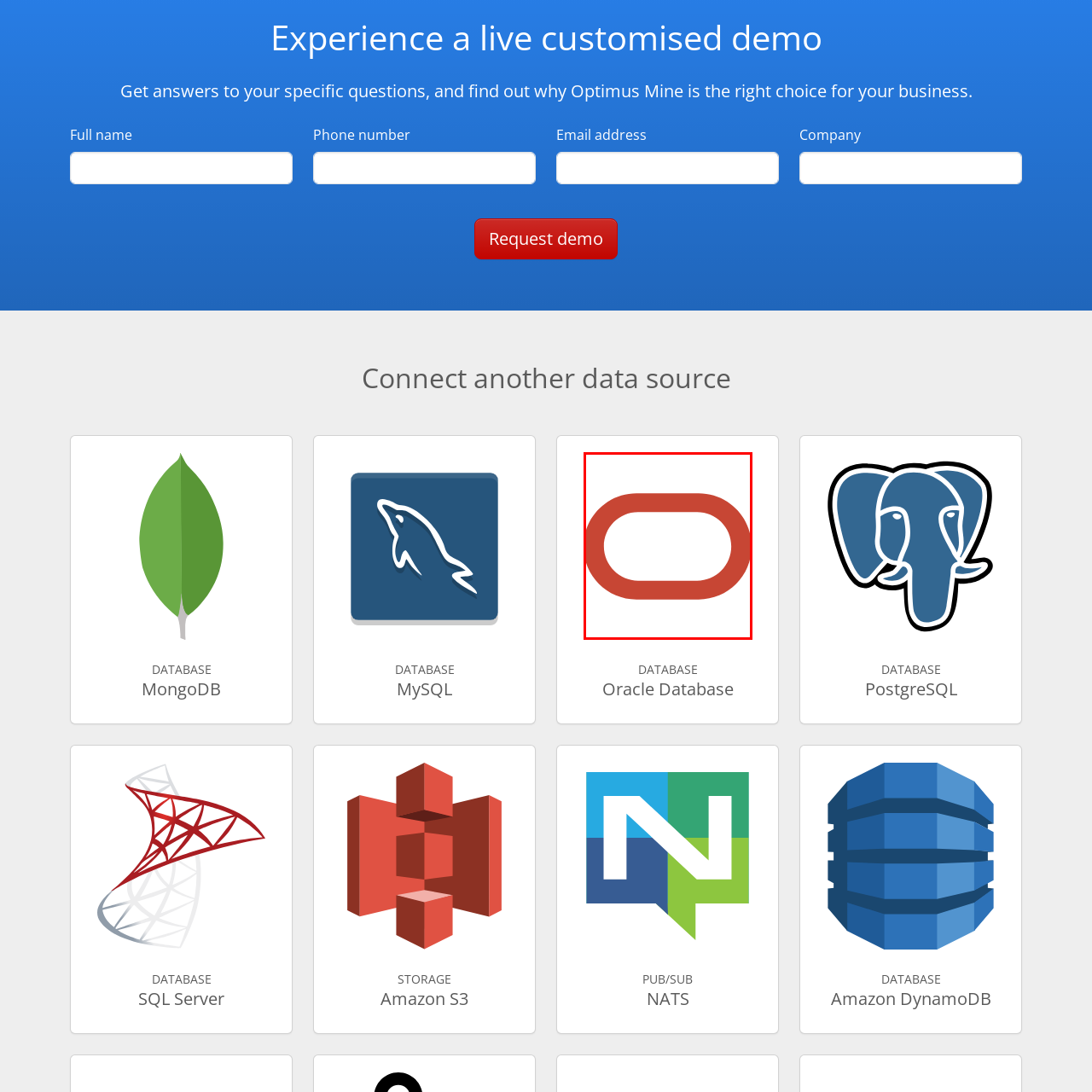Look at the image inside the red boundary and respond to the question with a single word or phrase: What shape is the Oracle Database logo?

oval